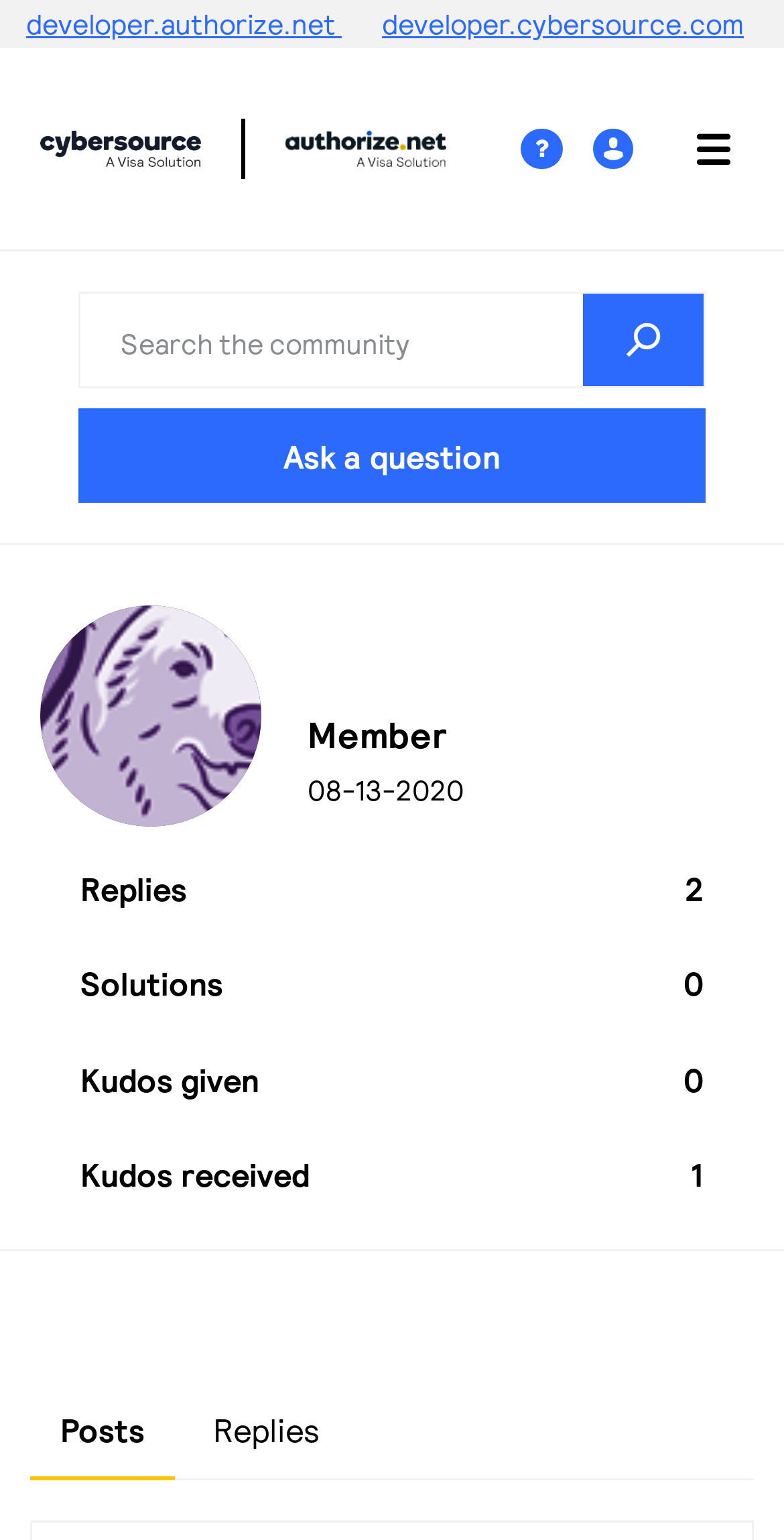Please pinpoint the bounding box coordinates for the region I should click to adhere to this instruction: "Sign in to the account".

[0.756, 0.083, 0.821, 0.11]